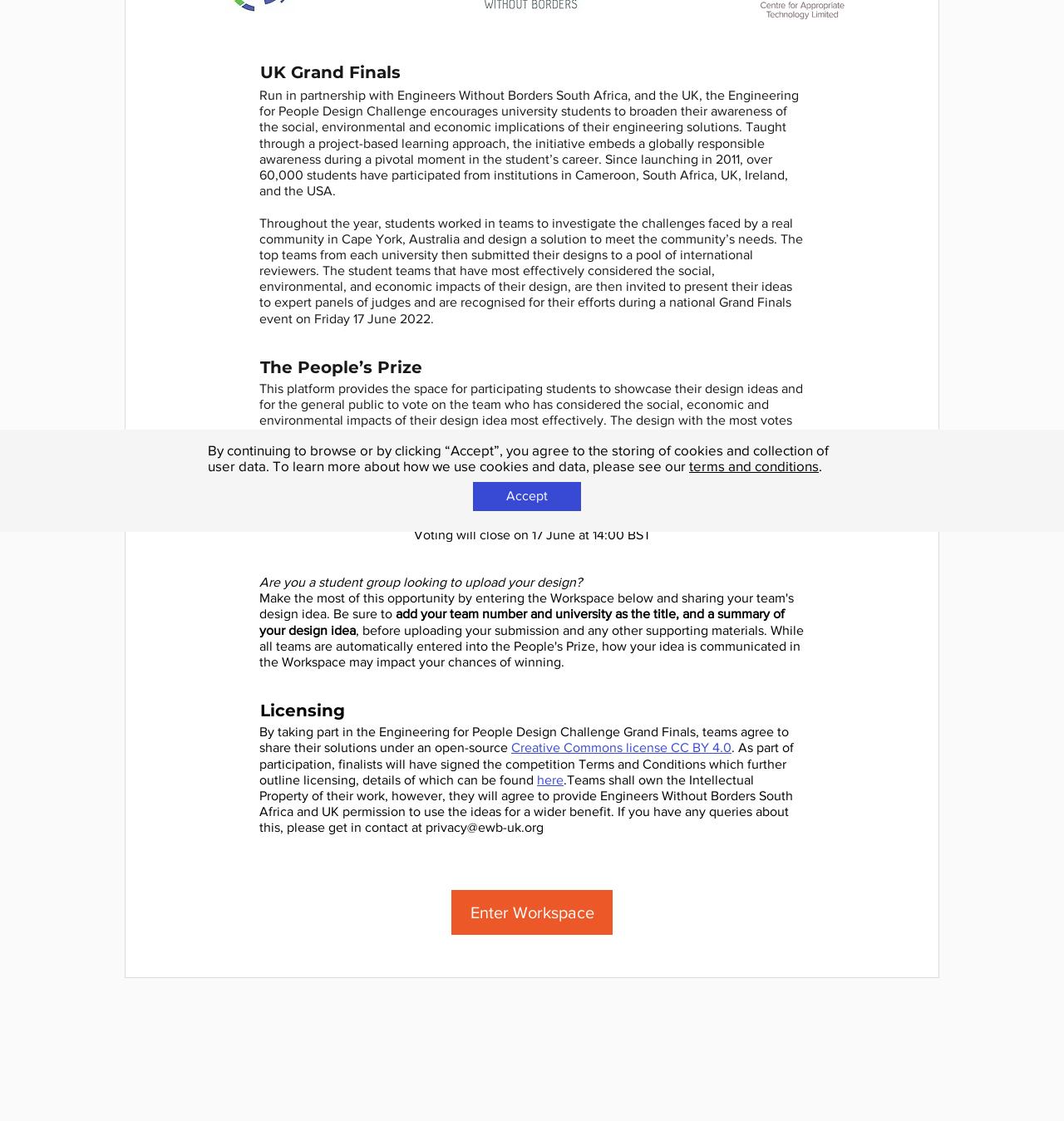Refer to the element description privacy@ewb-uk.org and identify the corresponding bounding box in the screenshot. Format the coordinates as (top-left x, top-left y, bottom-right x, bottom-right y) with values in the range of 0 to 1.

[0.4, 0.732, 0.511, 0.744]